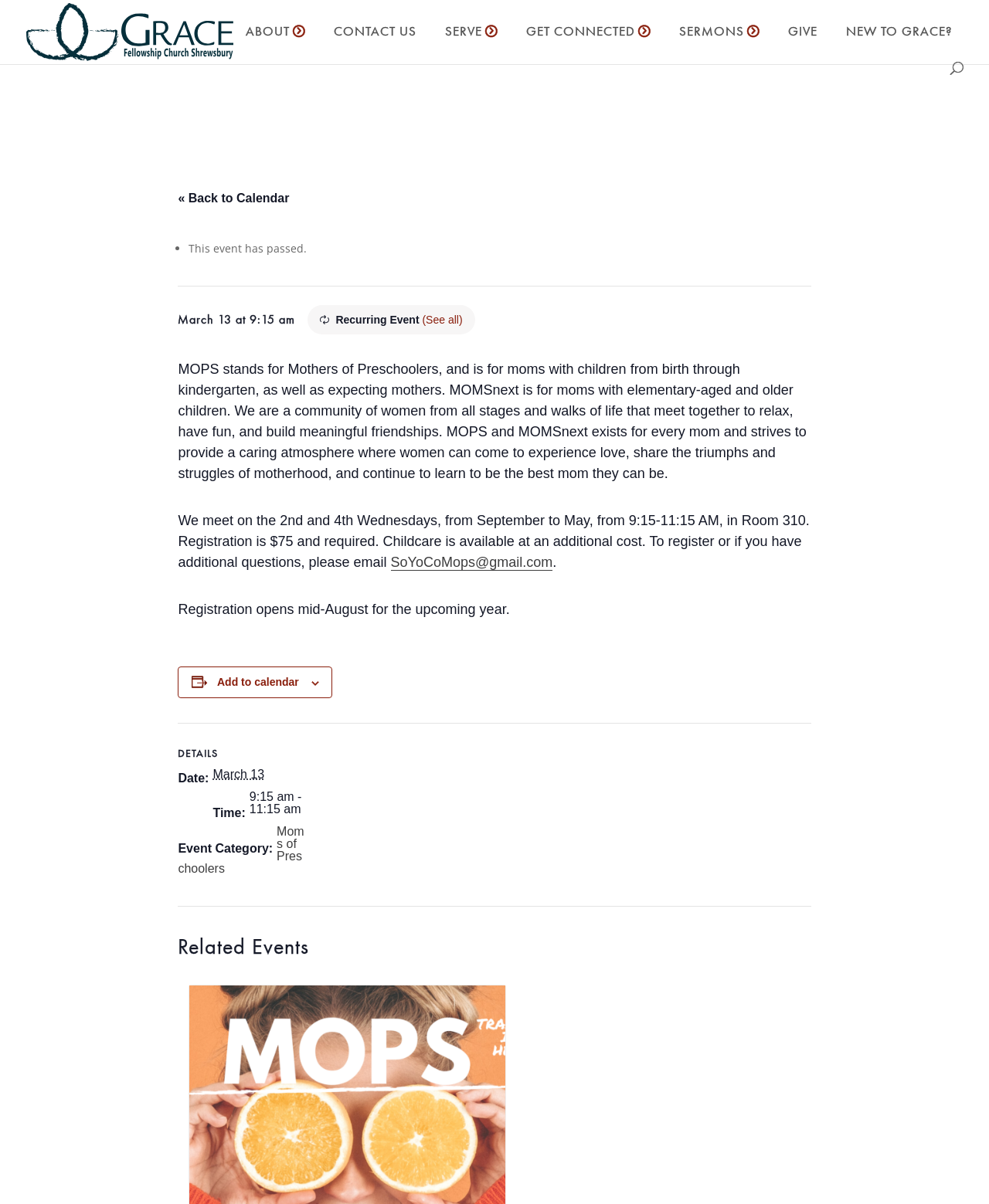Describe all the key features and sections of the webpage thoroughly.

This webpage is about MOPS (Mothers of Preschoolers) and MOMSnext, a community for mothers with children from birth to kindergarten and elementary-aged and older children, respectively, at Grace Fellowship Church. 

At the top left, there is a link to the church's website and an image of the church's logo. Below this, there are several navigation links, including "ABOUT", "CONTACT US", "SERVE", "GET CONNECTED", "SERMONS", "GIVE", and "NEW TO GRACE?".

On the right side, there is a search box. Below the navigation links, there is a heading that appears to be a calendar event. This event has passed, and it is a recurring event. The event details are provided, including the date, time, and location. There is also a description of MOPS and MOMSnext, which includes their purpose and what they offer to mothers.

Below the event details, there are several links and buttons, including a link to register for the event, a button to add the event to a calendar, and an image. There is also a section titled "DETAILS" that provides more information about the event, including the date, time, and event category.

Finally, there is a section titled "Related Events" at the bottom of the page.